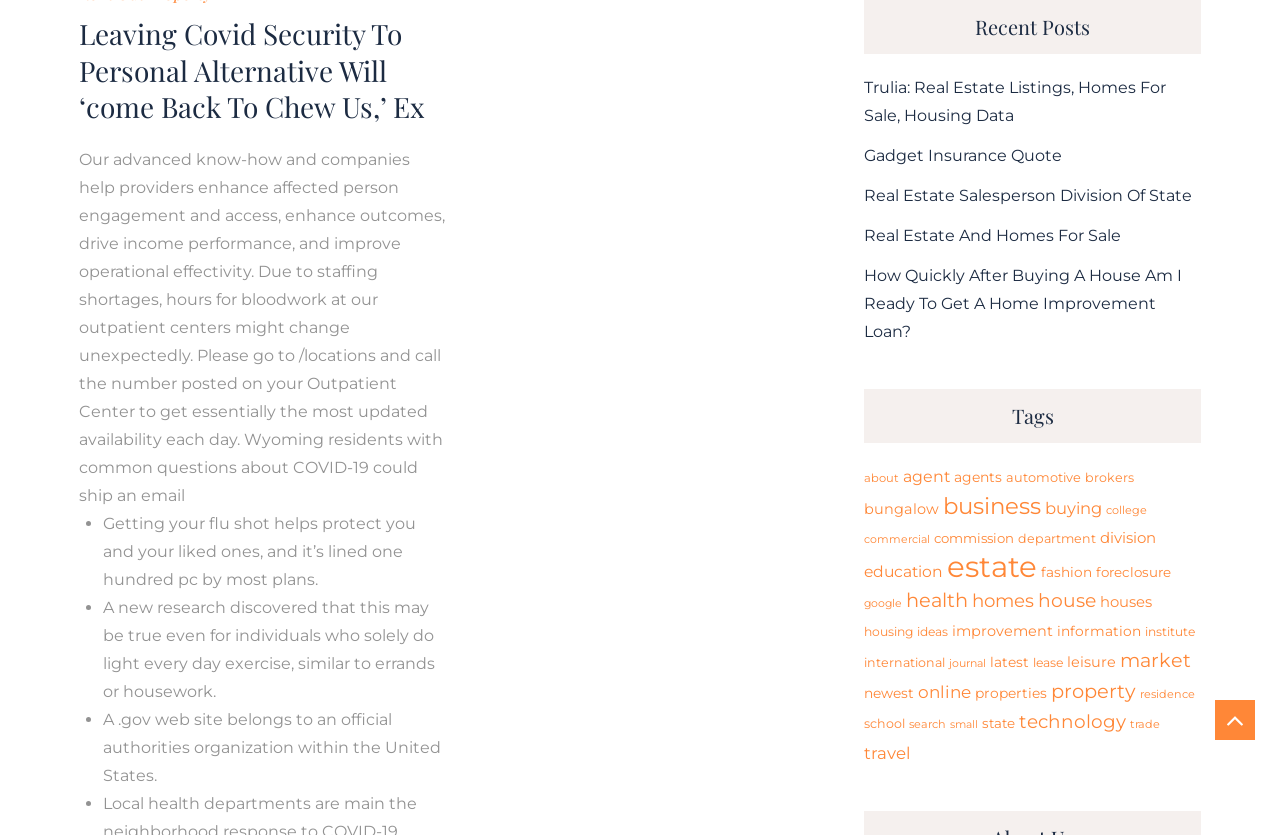Using the description "Gadget Insurance Quote", predict the bounding box of the relevant HTML element.

[0.675, 0.175, 0.83, 0.198]